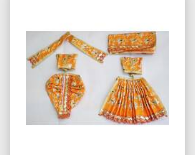Please provide a detailed answer to the question below based on the screenshot: 
What deities are typically dressed in this attire?

The attire is typically used for dressing deities like Radha and Krishna, highlighting the artistic craftsmanship and devotion inherent in such garments. This suggests that the attire is specifically designed for worship and celebration of these deities.